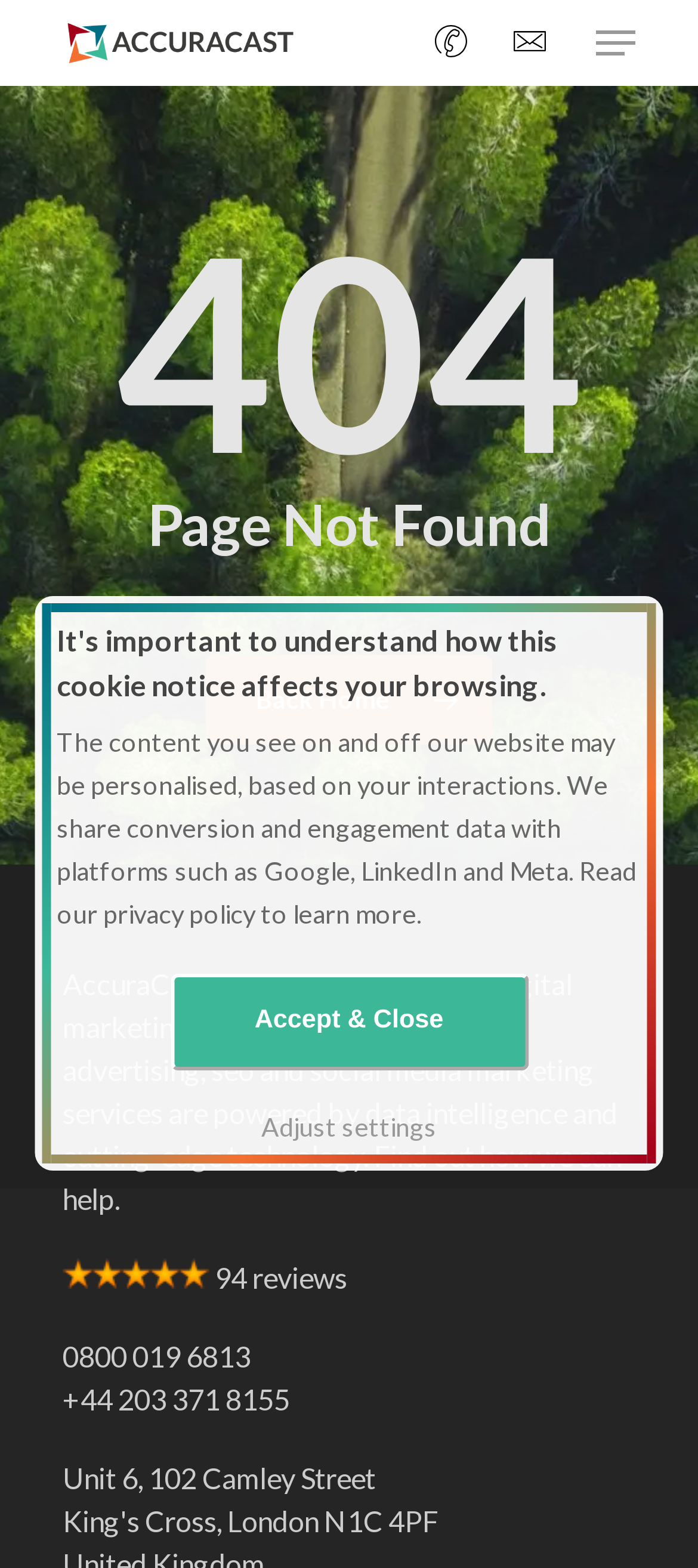What is the rating of the agency based on reviews?
Give a one-word or short-phrase answer derived from the screenshot.

5 stars